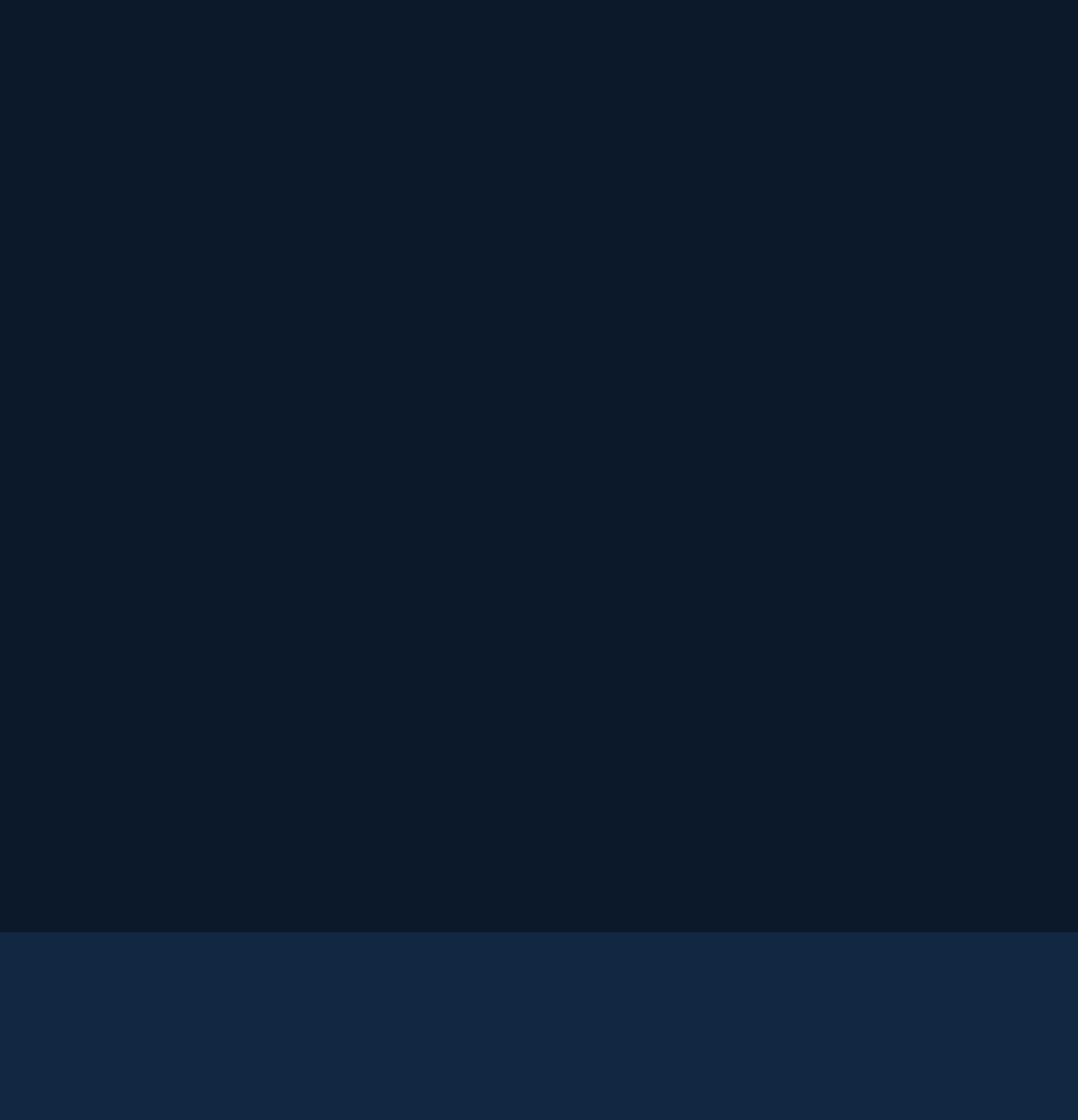Calculate the bounding box coordinates for the UI element based on the following description: "SPOKANE VALLEY". Ensure the coordinates are four float numbers between 0 and 1, i.e., [left, top, right, bottom].

[0.407, 0.206, 0.572, 0.226]